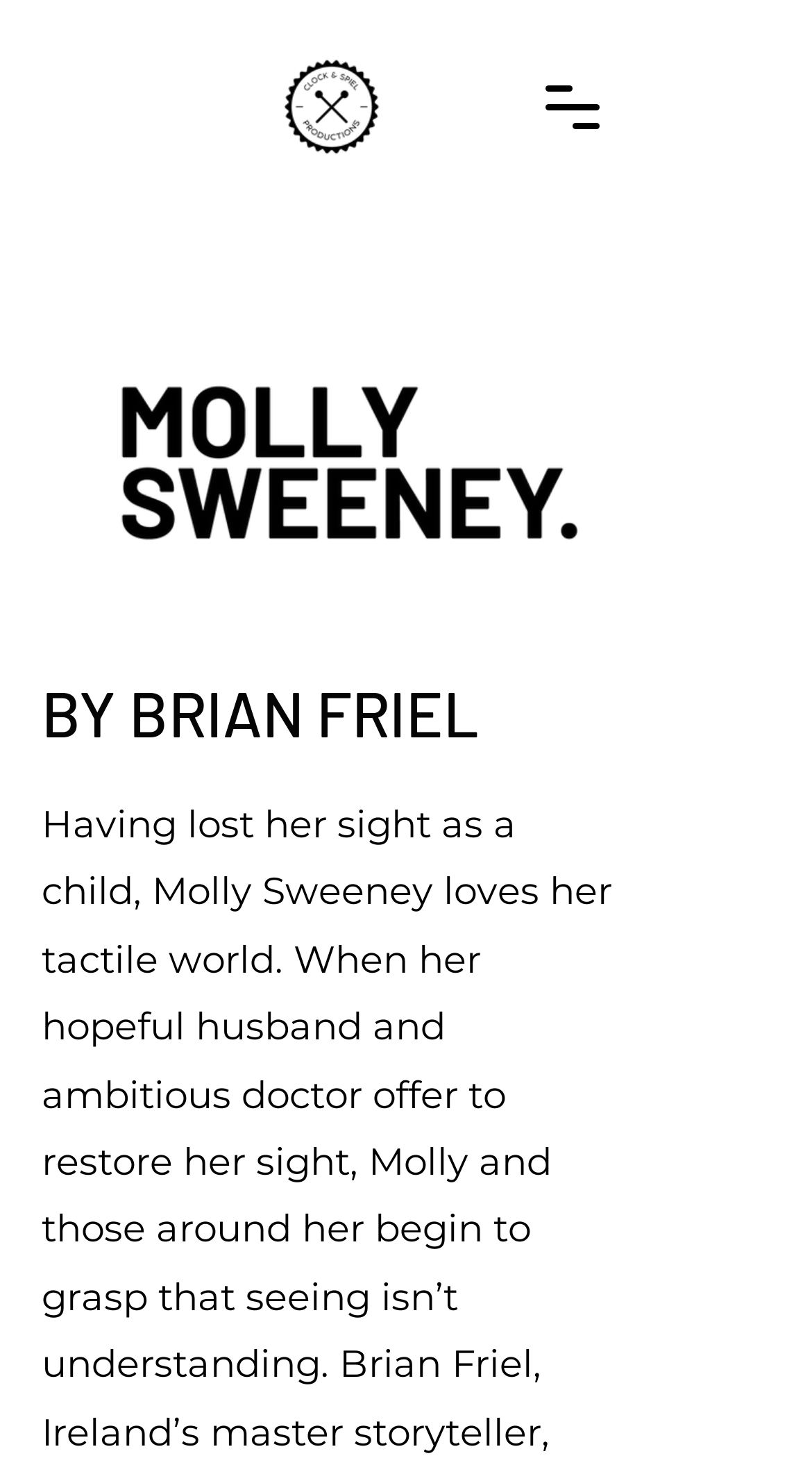Find the bounding box coordinates for the HTML element described in this sentence: "aria-label="Open navigation menu"". Provide the coordinates as four float numbers between 0 and 1, in the format [left, top, right, bottom].

[0.641, 0.054, 0.769, 0.091]